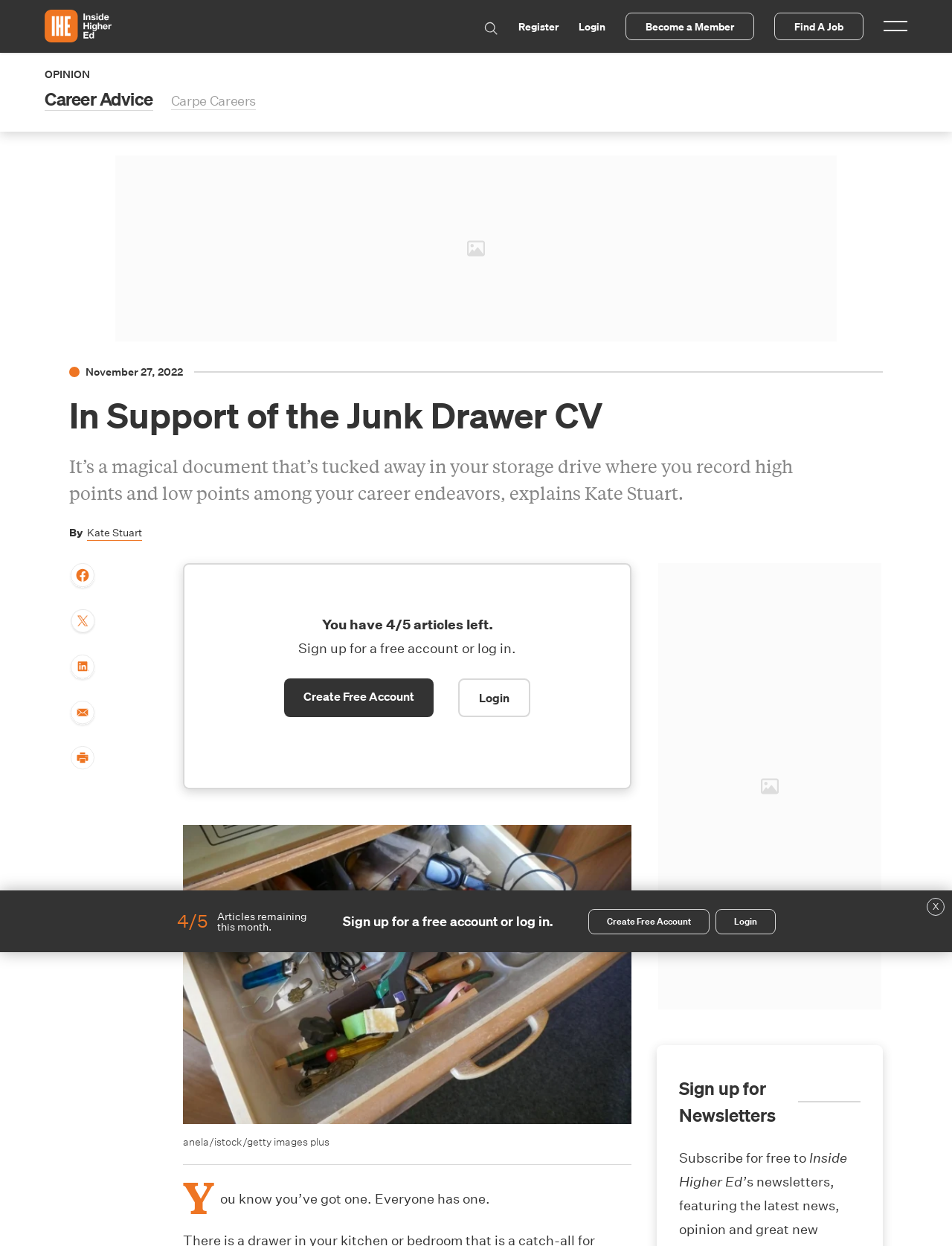How can I share the article?
Examine the image and give a concise answer in one word or a short phrase.

Via Facebook, Twitter, Linkedin, or email